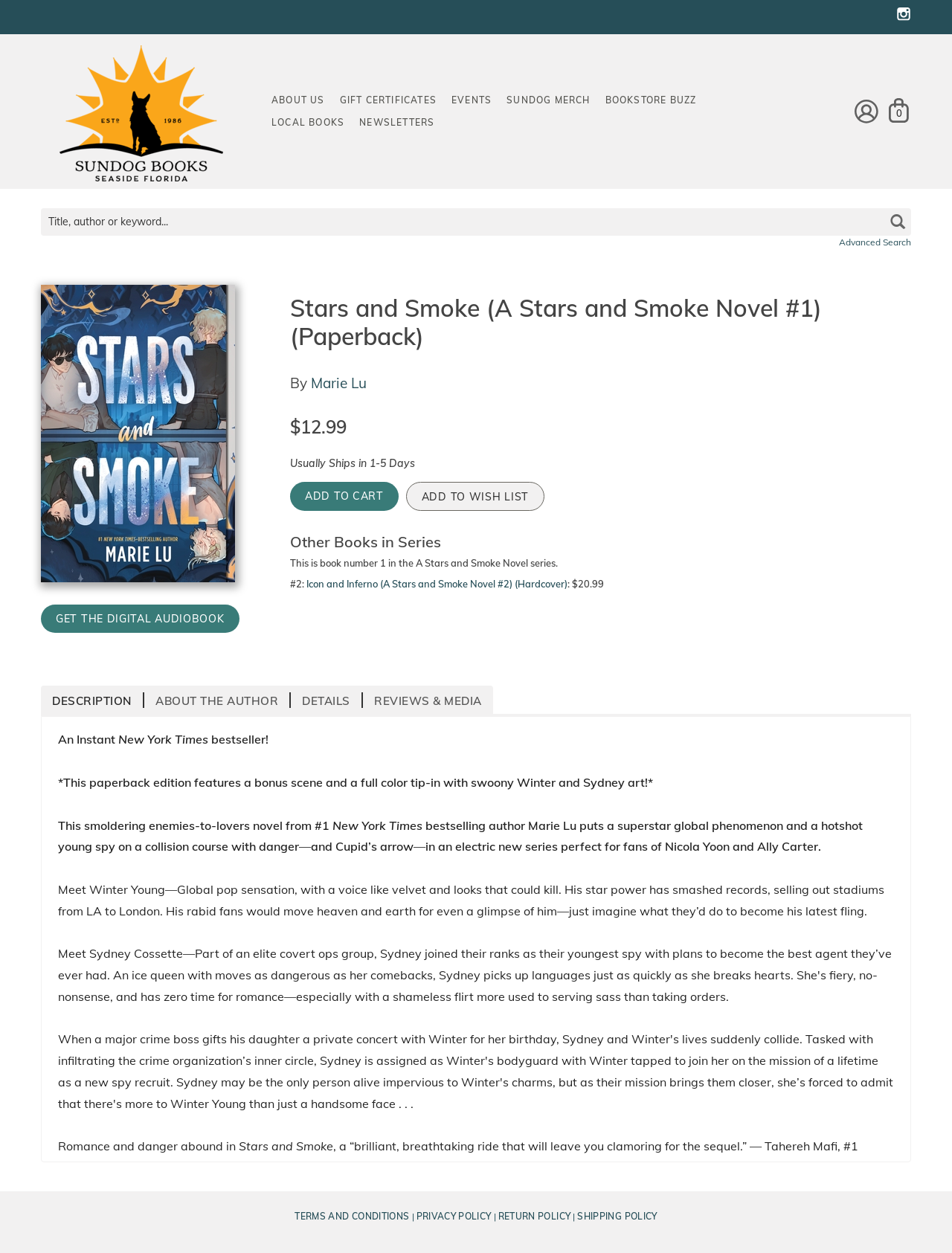Refer to the screenshot and give an in-depth answer to this question: What is the name of the second book in the series?

The name of the second book in the series can be found in the section where the book details are listed. It is mentioned as 'Icon and Inferno (A Stars and Smoke Novel #2) (Hardcover)' below the 'Other Books in Series' heading.